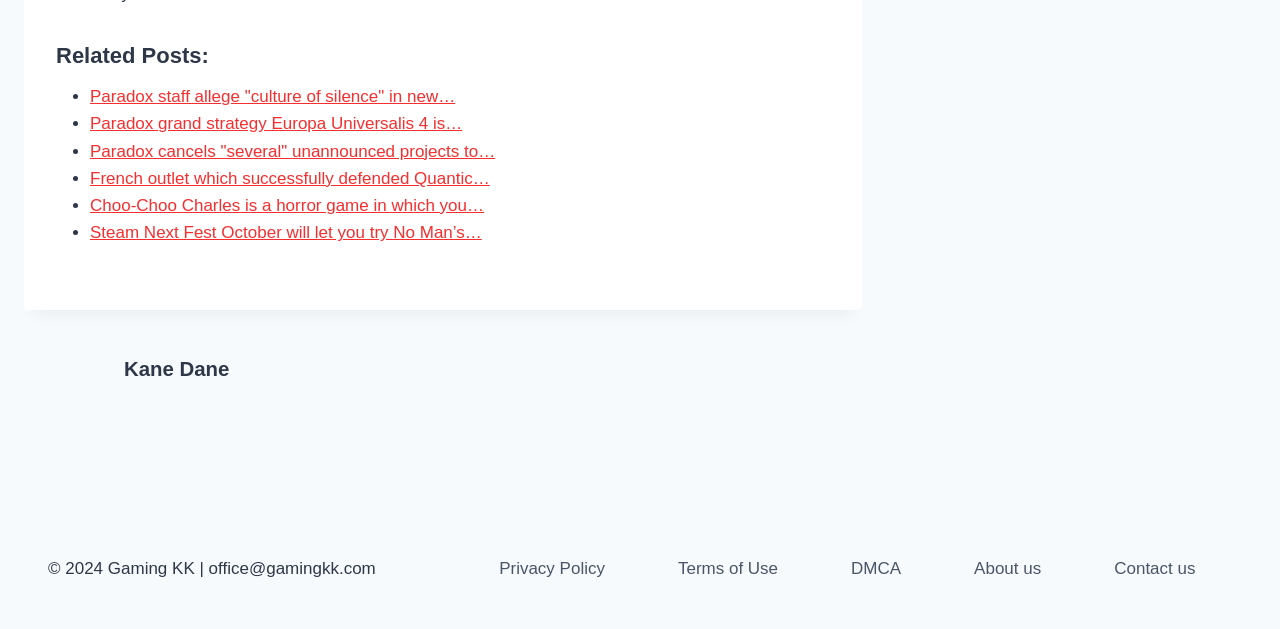What is the copyright year mentioned at the bottom of the page?
Please answer the question with a single word or phrase, referencing the image.

2024